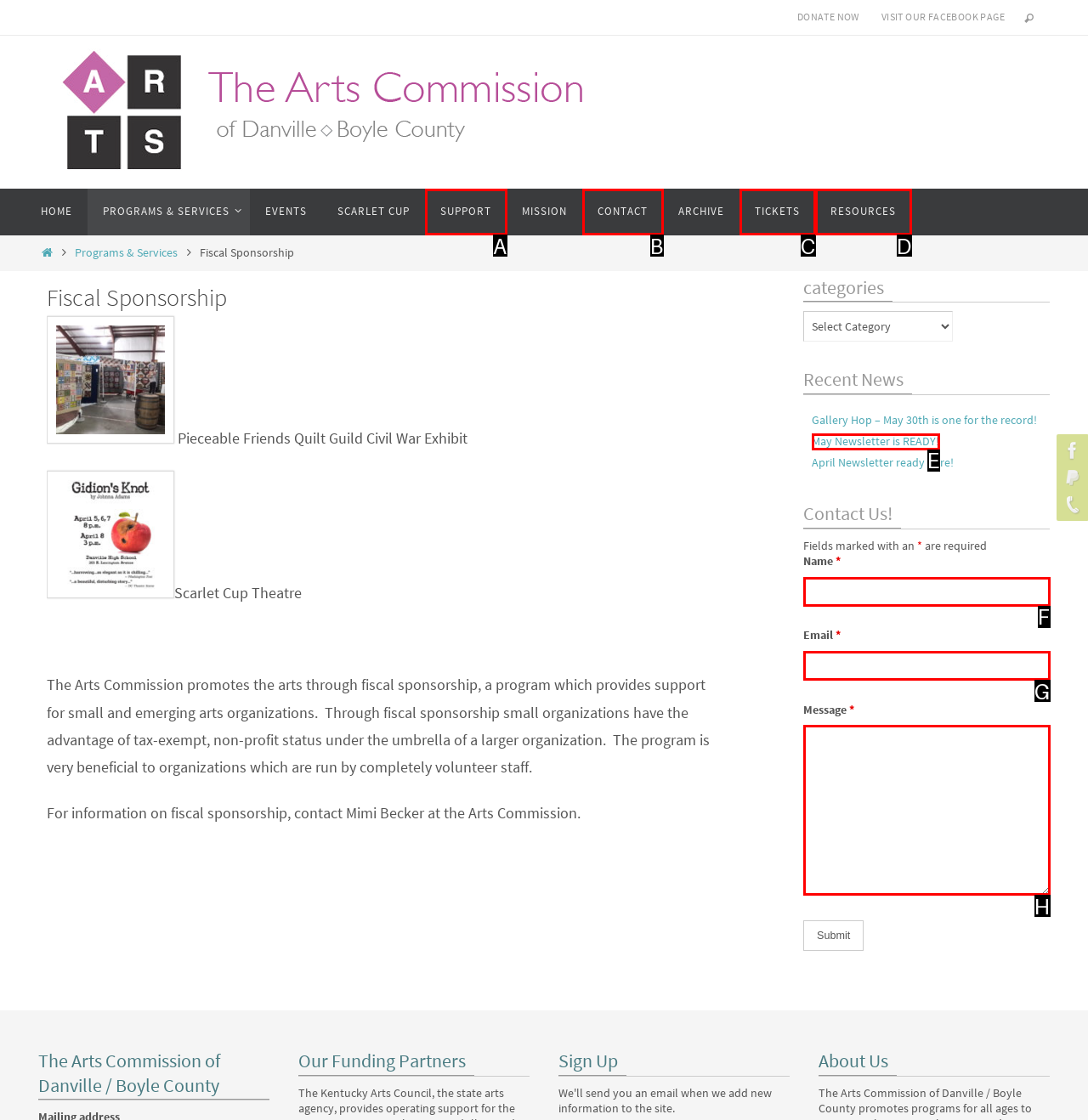From the given choices, indicate the option that best matches: aria-describedby="nf-error-1" name="nf-field-1-textbox"
State the letter of the chosen option directly.

F